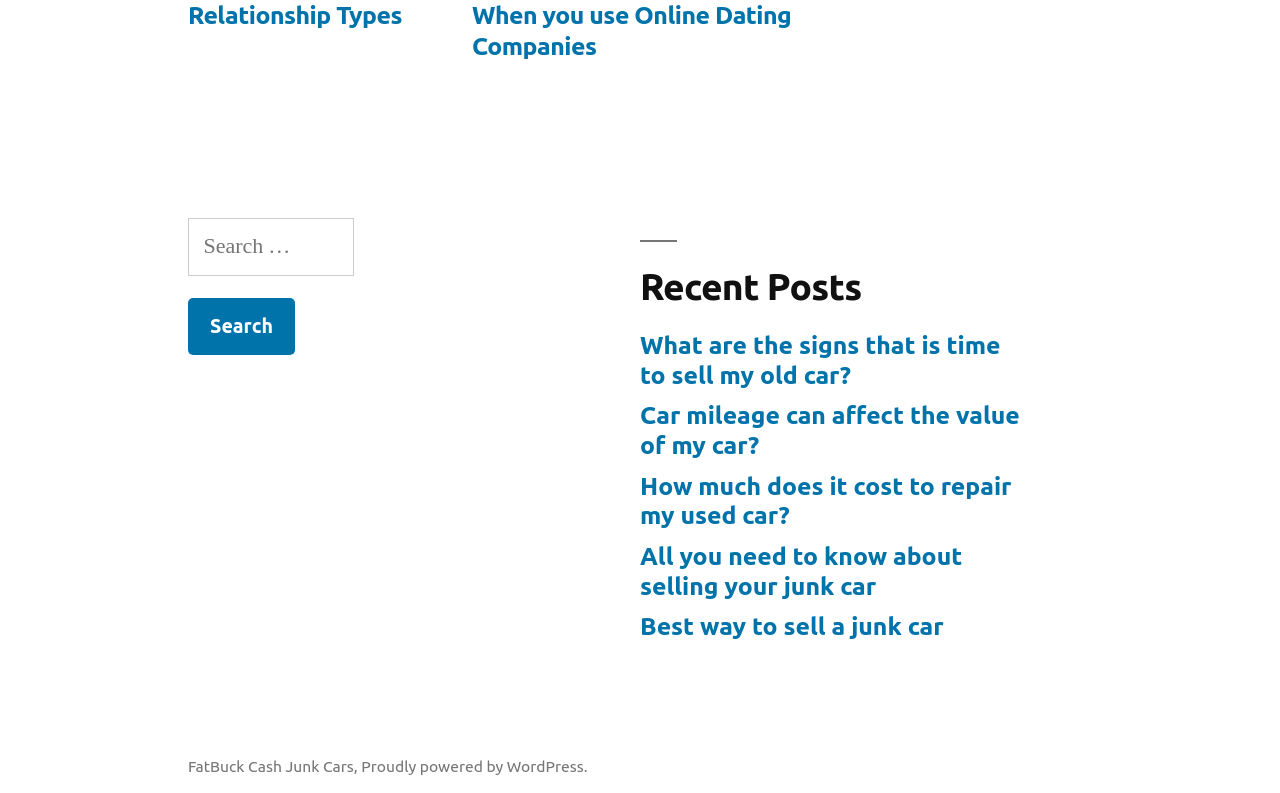What platform is the website built on?
Look at the screenshot and respond with a single word or phrase.

WordPress